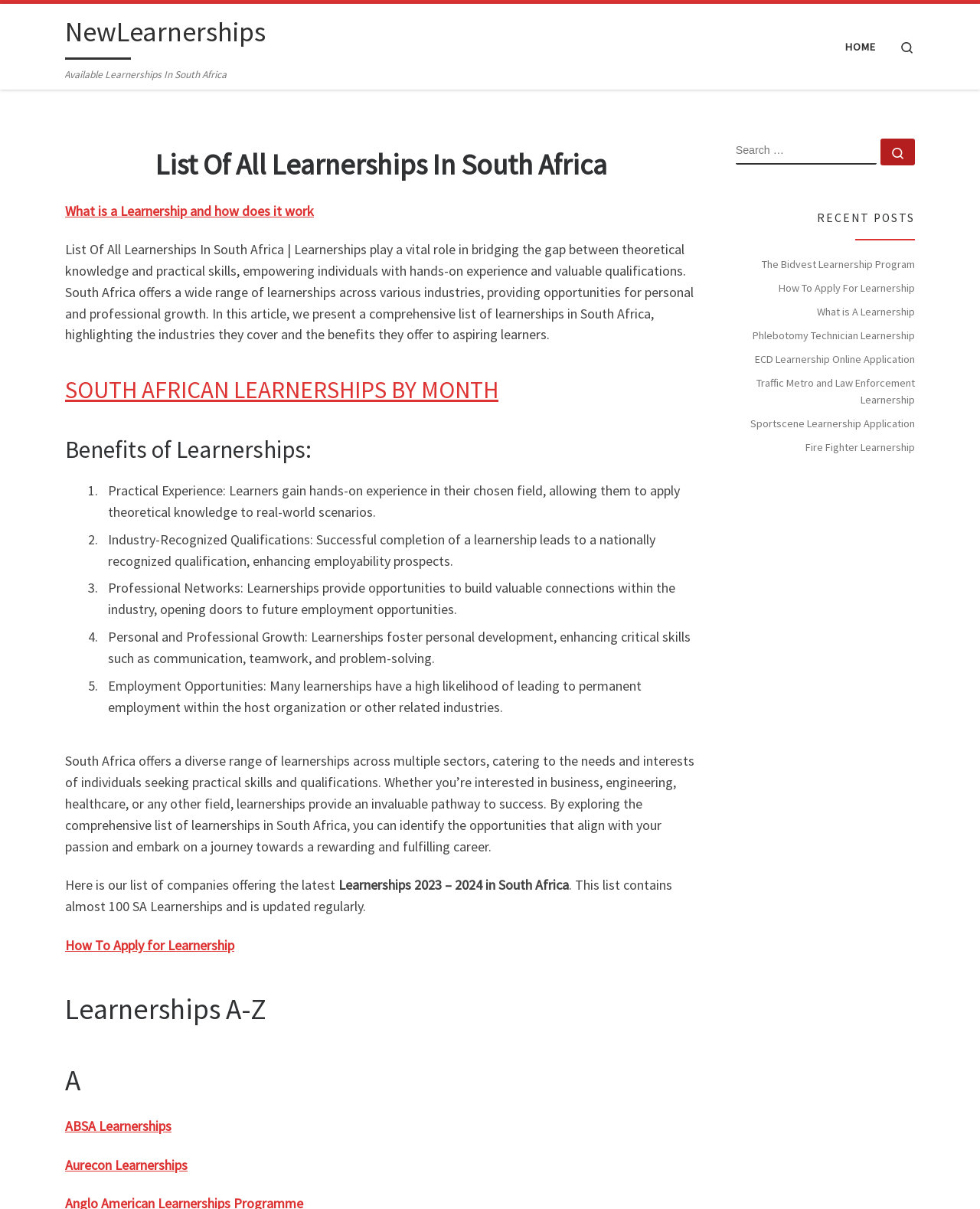Respond to the question below with a single word or phrase: What is the purpose of learnerships?

Bridging gap between theoretical knowledge and practical skills